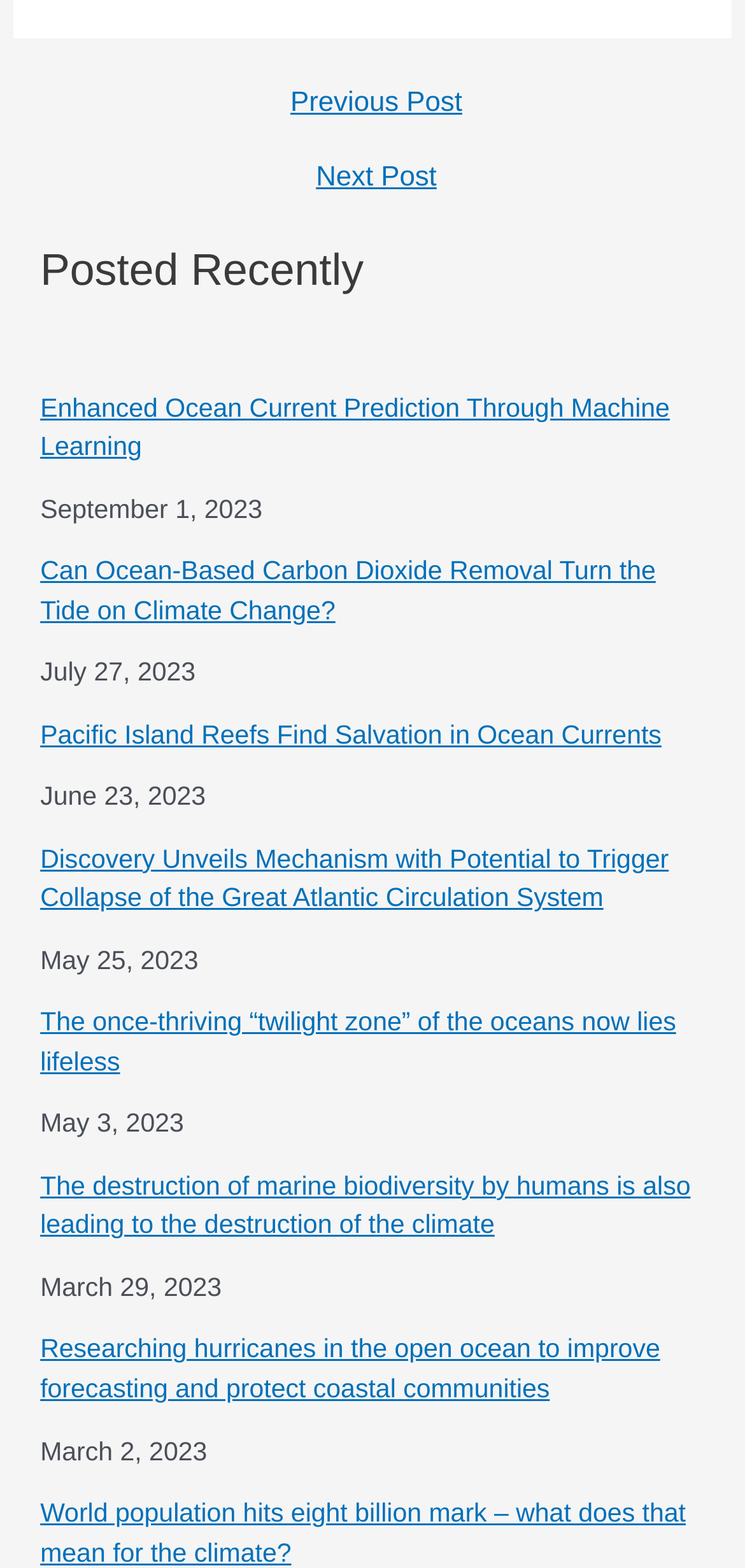What is the category of the posts listed?
We need a detailed and meticulous answer to the question.

I analyzed the text of the links and found that they are all related to ocean-related topics, such as ocean currents, marine biodiversity, and climate change.